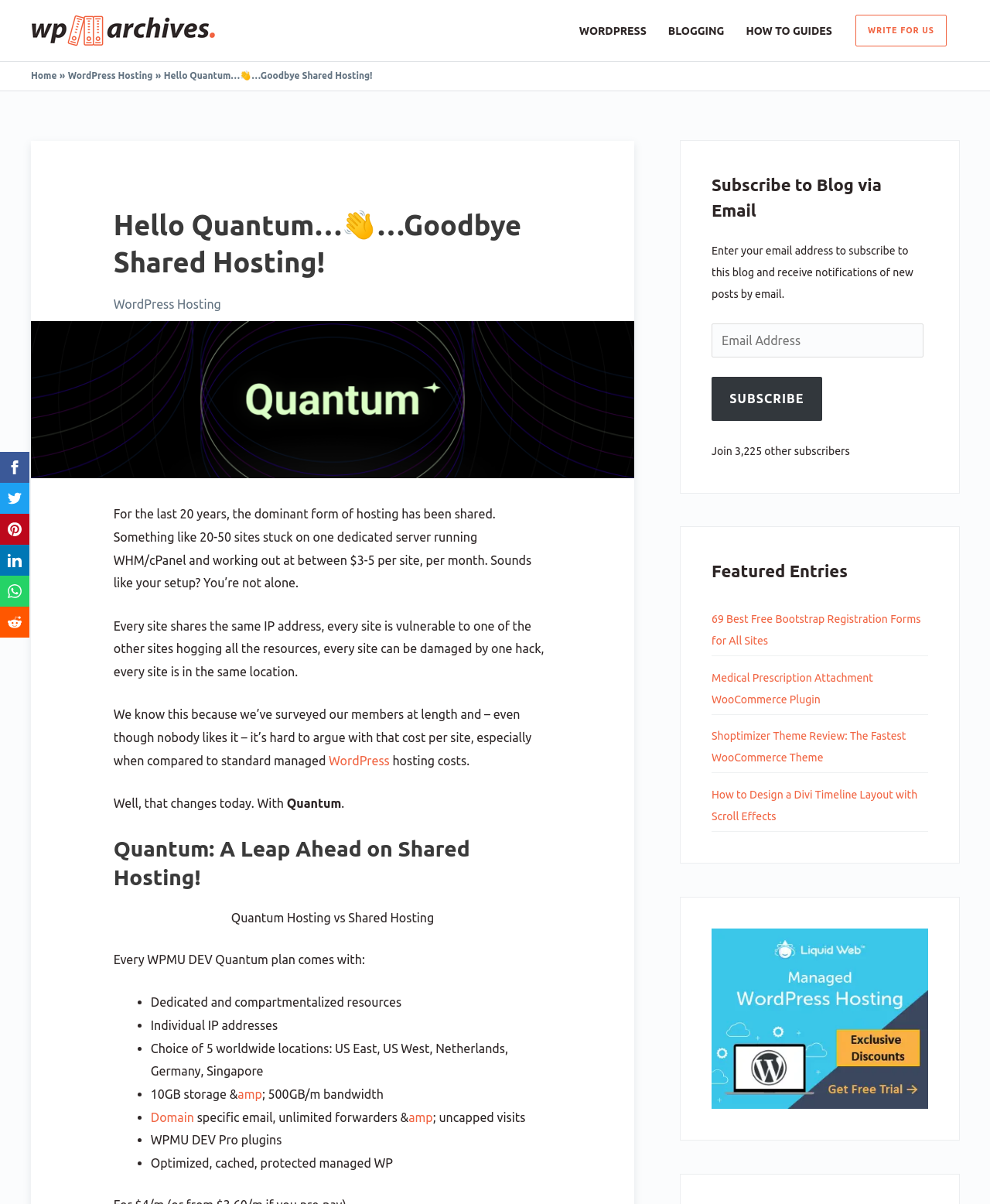Please provide a detailed answer to the question below by examining the image:
What is the name of the hosting plan mentioned on this webpage?

The webpage mentions a hosting plan called 'Quantum' which is a leap ahead on shared hosting. This can be inferred from the heading 'Quantum: A Leap Ahead on Shared Hosting!' and the description of the plan's features.